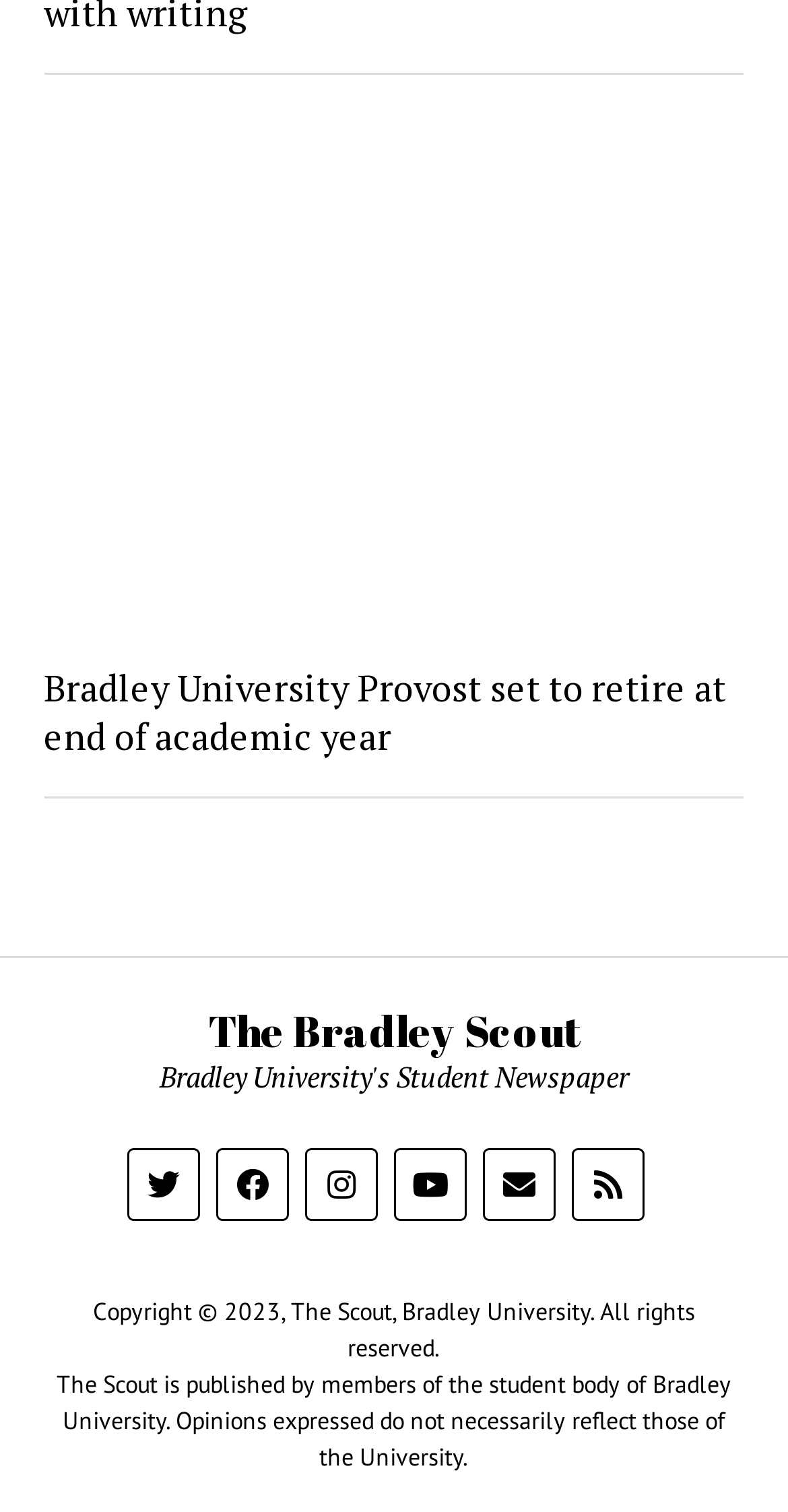How many social media links are available?
Provide a thorough and detailed answer to the question.

There are five social media links available on the webpage, which are Twitter, Facebook, Instagram, YouTube, and RSS. These links can be found in the middle of the webpage, represented by icons.